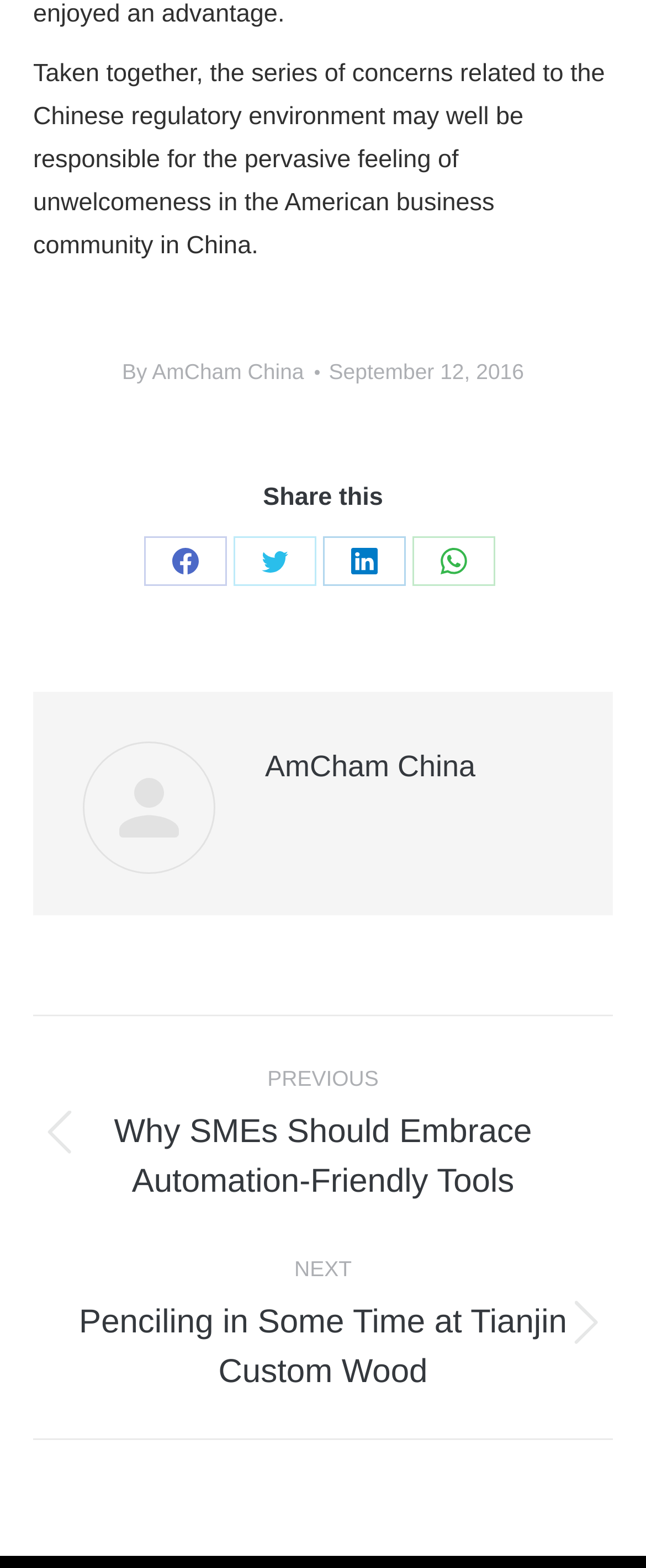Provide a brief response to the question using a single word or phrase: 
How many images are in the article?

6